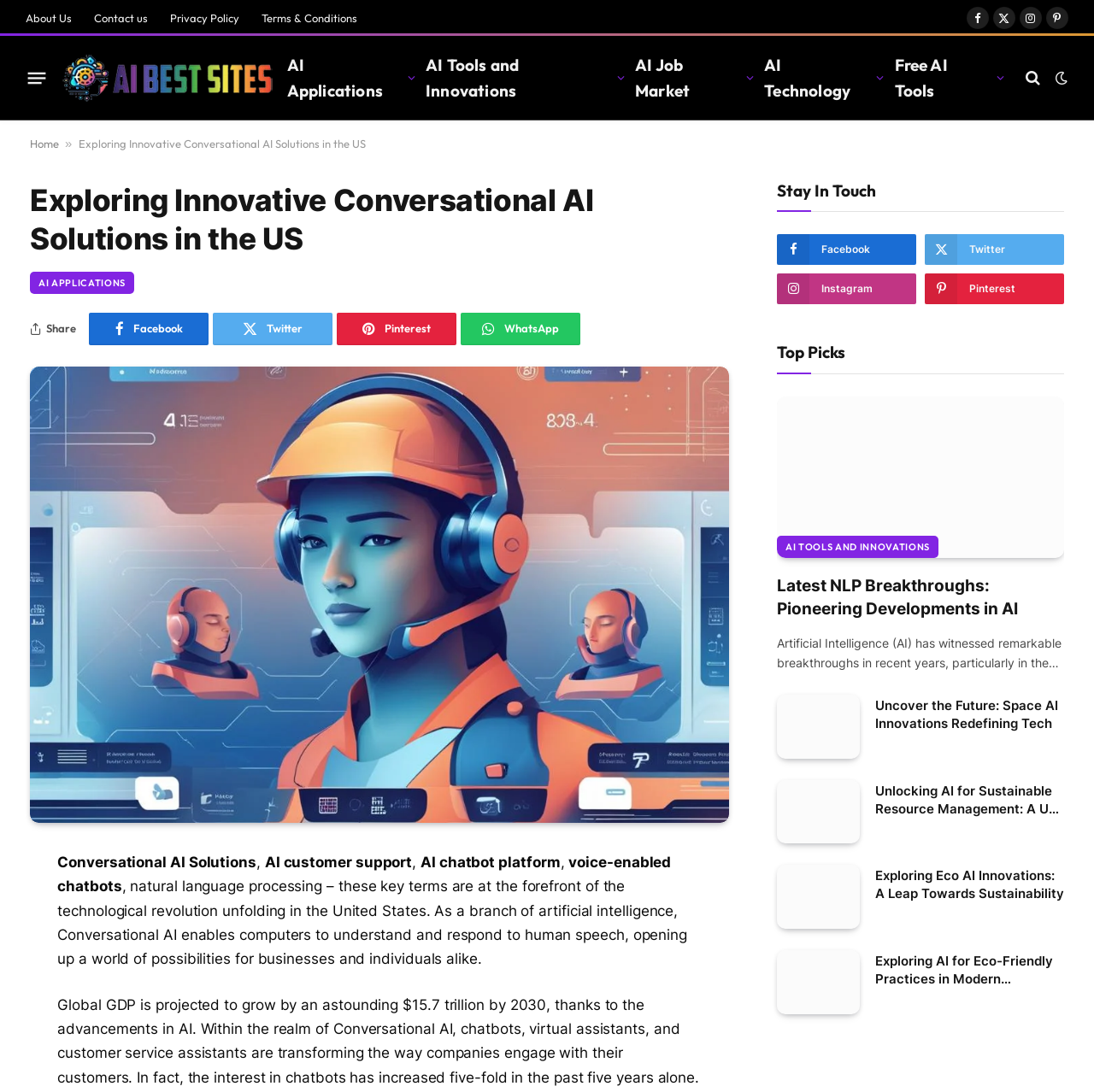Please identify the bounding box coordinates of the area that needs to be clicked to fulfill the following instruction: "Open AI Applications."

[0.258, 0.033, 0.384, 0.11]